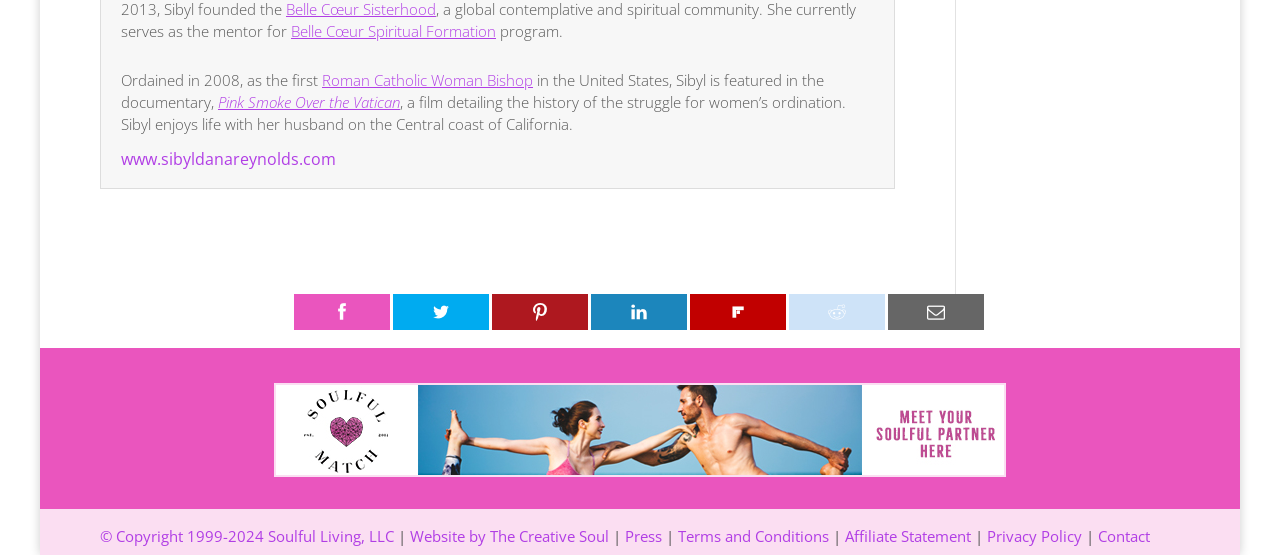Identify the coordinates of the bounding box for the element described below: "Affiliate Statement". Return the coordinates as four float numbers between 0 and 1: [left, top, right, bottom].

[0.66, 0.948, 0.759, 0.984]